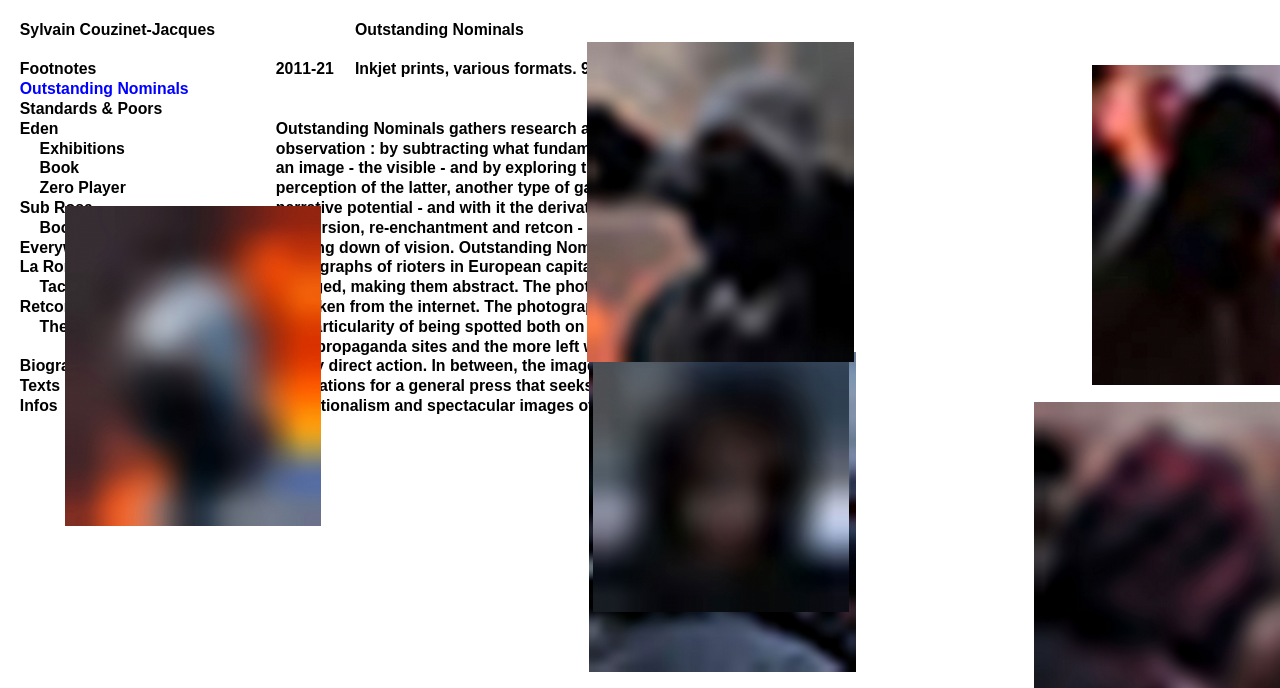Please identify the bounding box coordinates of the element's region that needs to be clicked to fulfill the following instruction: "Explore outstanding nominals". The bounding box coordinates should consist of four float numbers between 0 and 1, i.e., [left, top, right, bottom].

[0.015, 0.117, 0.147, 0.141]